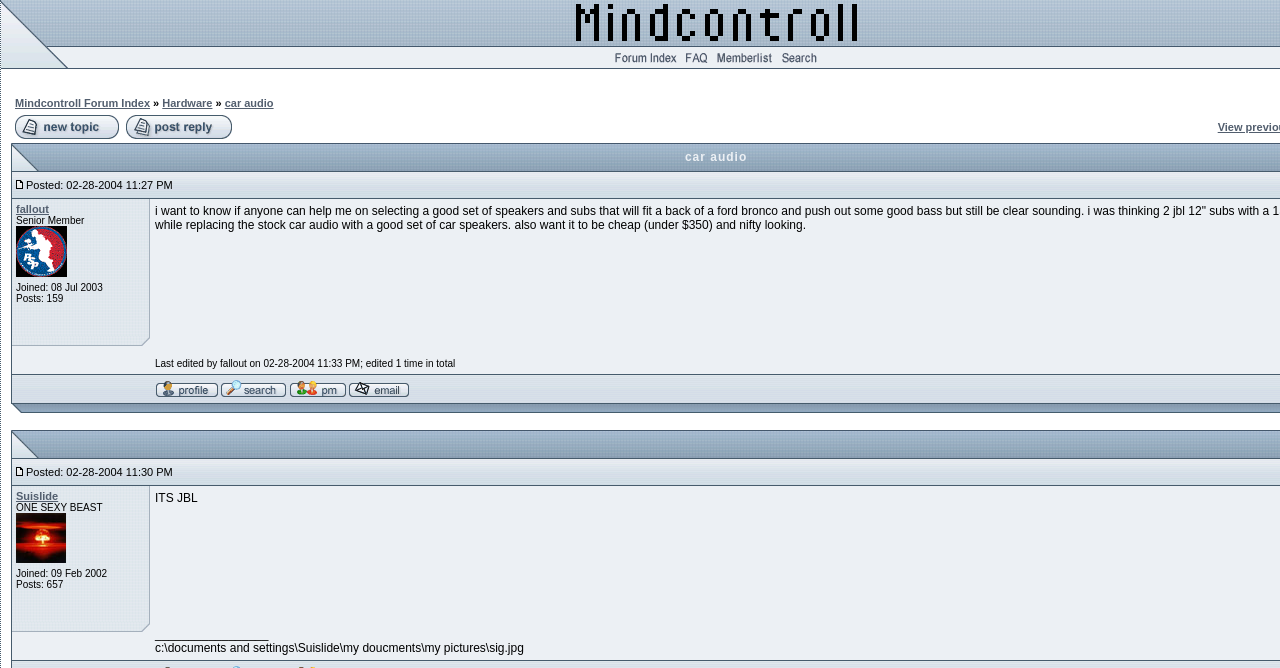Provide the bounding box coordinates in the format (top-left x, top-left y, bottom-right x, bottom-right y). All values are floating point numbers between 0 and 1. Determine the bounding box coordinate of the UI element described as: title="Mindcontroll Forum Index"

[0.477, 0.087, 0.532, 0.108]